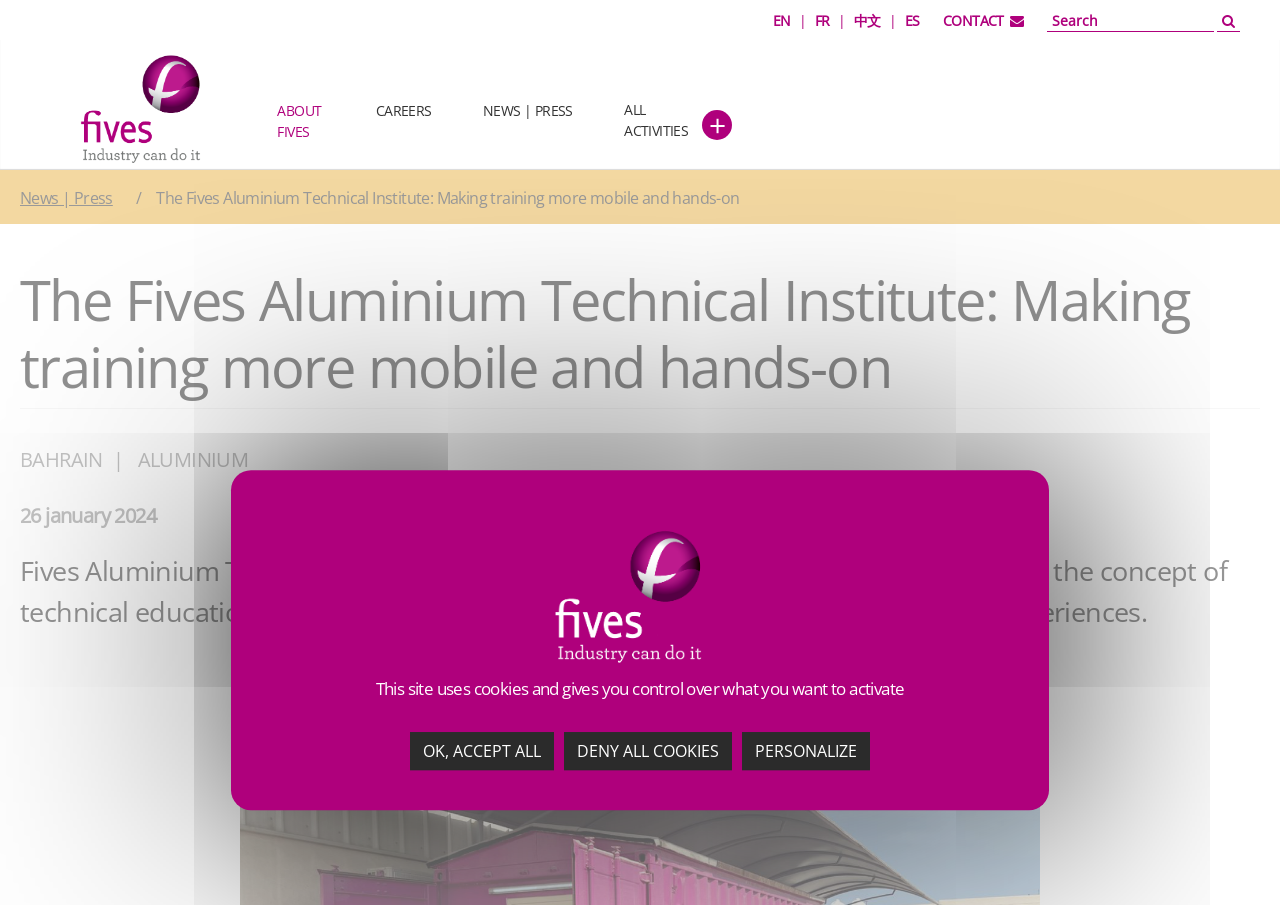Kindly provide the bounding box coordinates of the section you need to click on to fulfill the given instruction: "Switch to English language".

[0.604, 0.012, 0.618, 0.033]